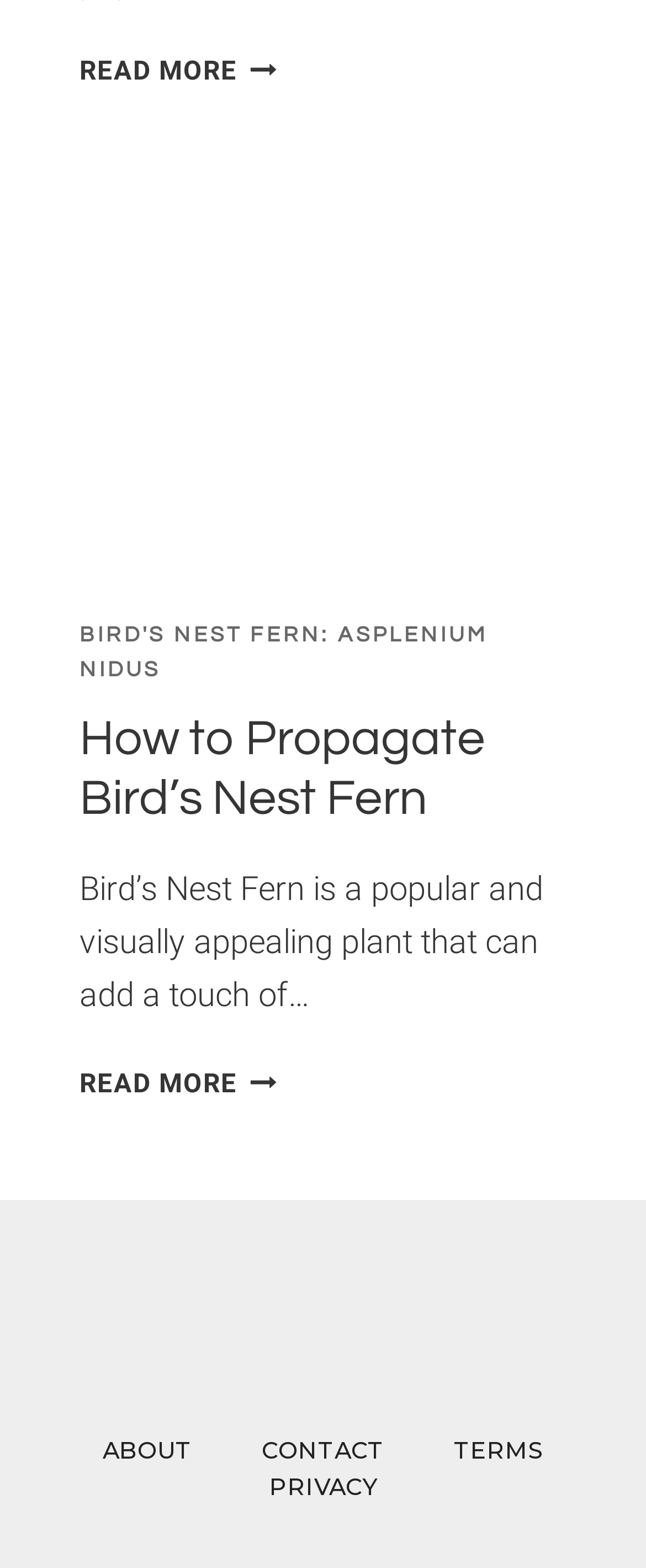What is the topic of the 'READ MORE' link?
Respond to the question with a single word or phrase according to the image.

Light needs of Bird's Nest Fern